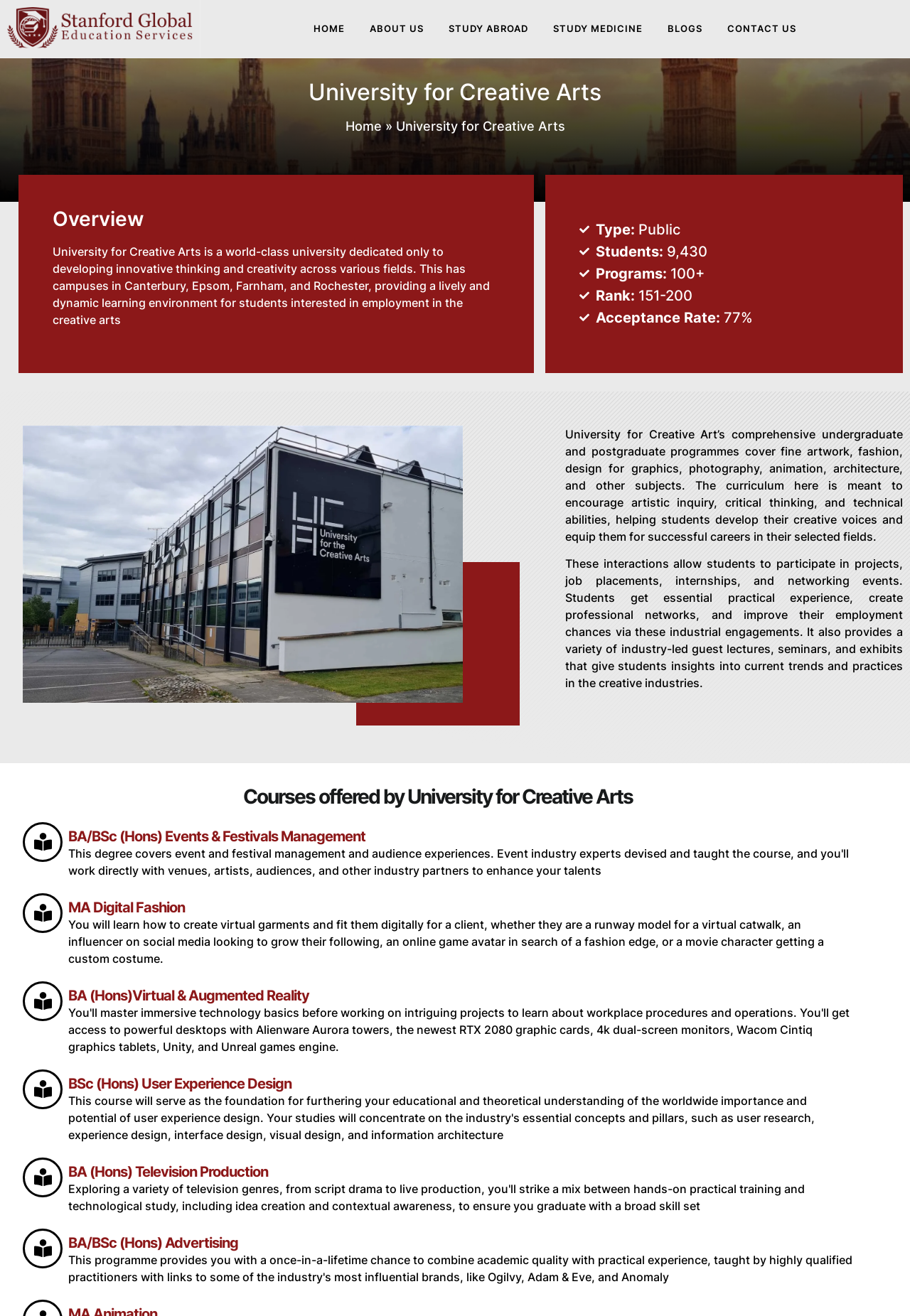Specify the bounding box coordinates of the element's region that should be clicked to achieve the following instruction: "Click on the 'BA/BSc (Hons) Events & Festivals Management' course link". The bounding box coordinates consist of four float numbers between 0 and 1, in the format [left, top, right, bottom].

[0.075, 0.629, 0.938, 0.642]